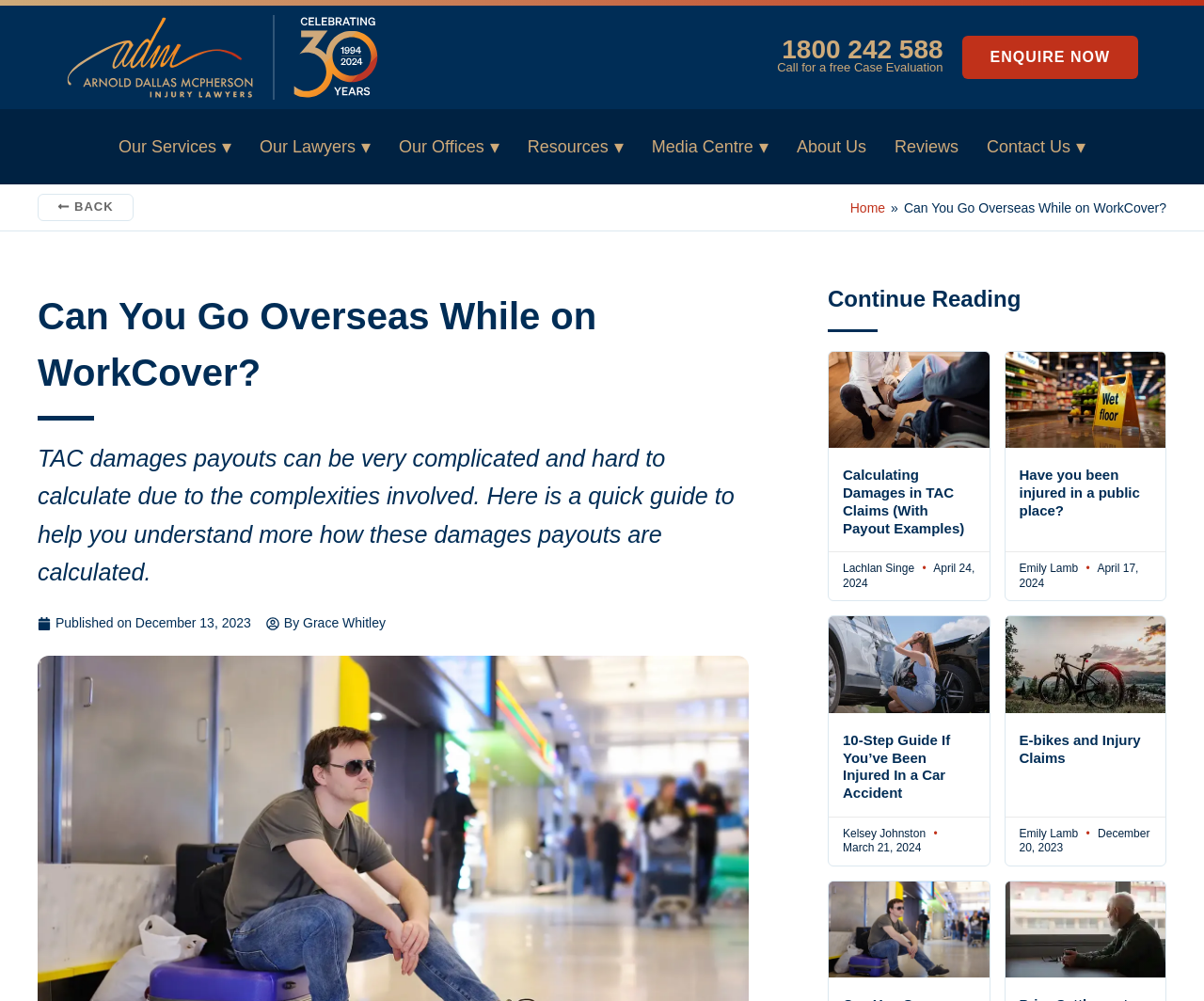Locate the bounding box coordinates of the area to click to fulfill this instruction: "Call for a free Case Evaluation". The bounding box should be presented as four float numbers between 0 and 1, in the order [left, top, right, bottom].

[0.645, 0.06, 0.783, 0.074]